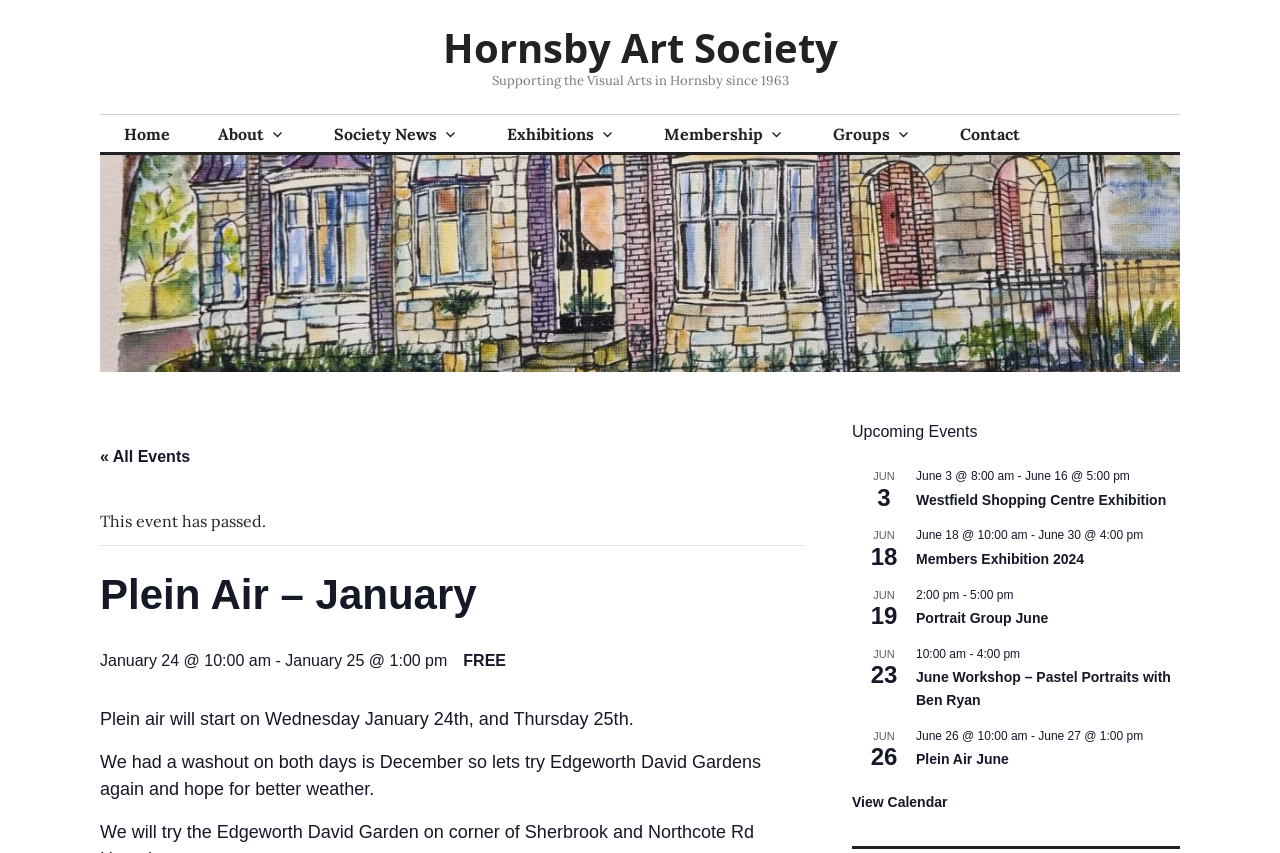Please provide a detailed answer to the question below by examining the image:
What is the location of the Plein Air event?

I found the answer by looking at the event description, which says 'We had a washout on both days is December so lets try Edgeworth David Gardens again and hope for better weather.' This indicates that the location of the Plein Air event is Edgeworth David Gardens.